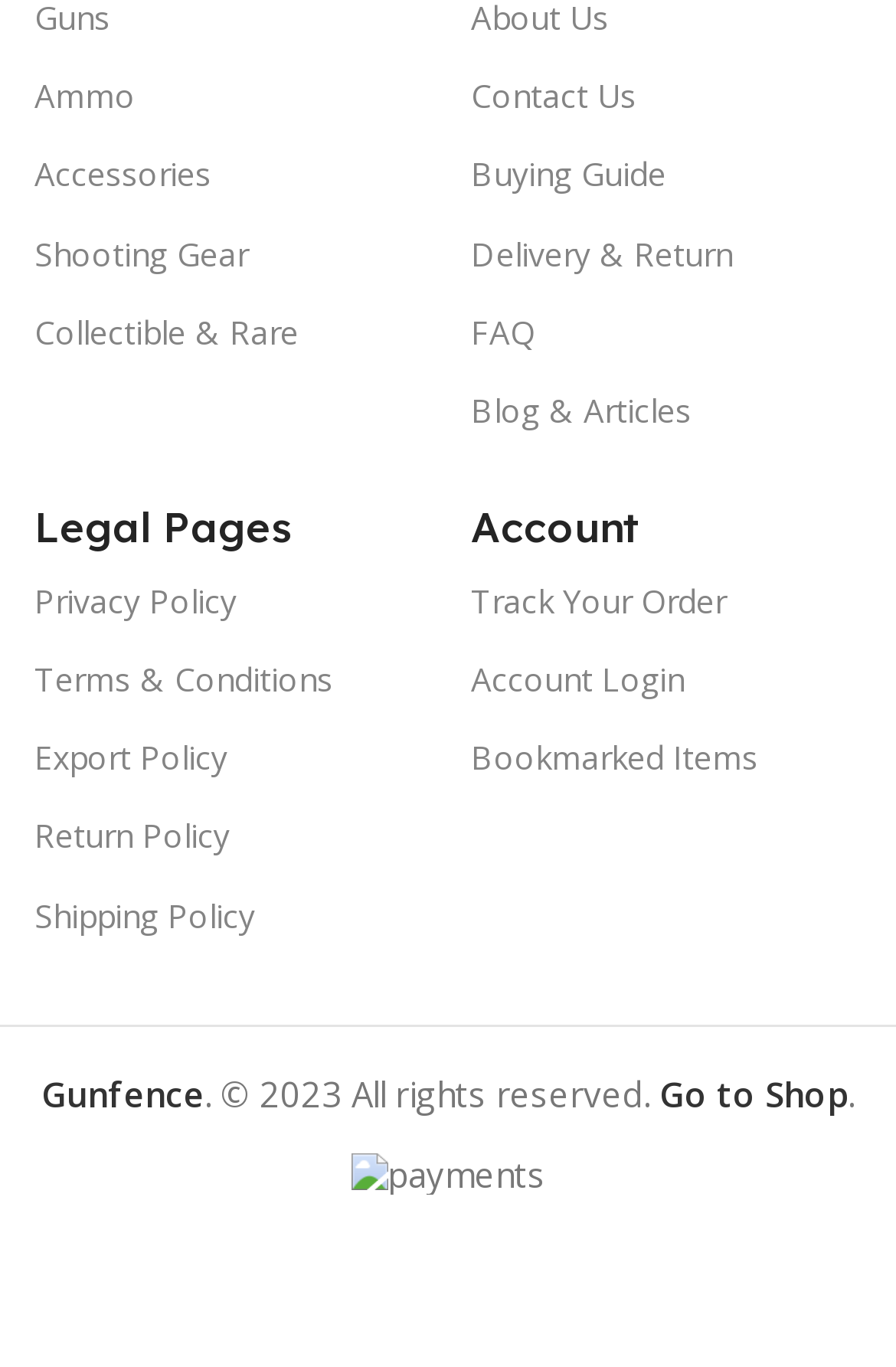Based on the element description Ammo, identify the bounding box coordinates for the UI element. The coordinates should be in the format (top-left x, top-left y, bottom-right x, bottom-right y) and within the 0 to 1 range.

[0.038, 0.042, 0.474, 0.1]